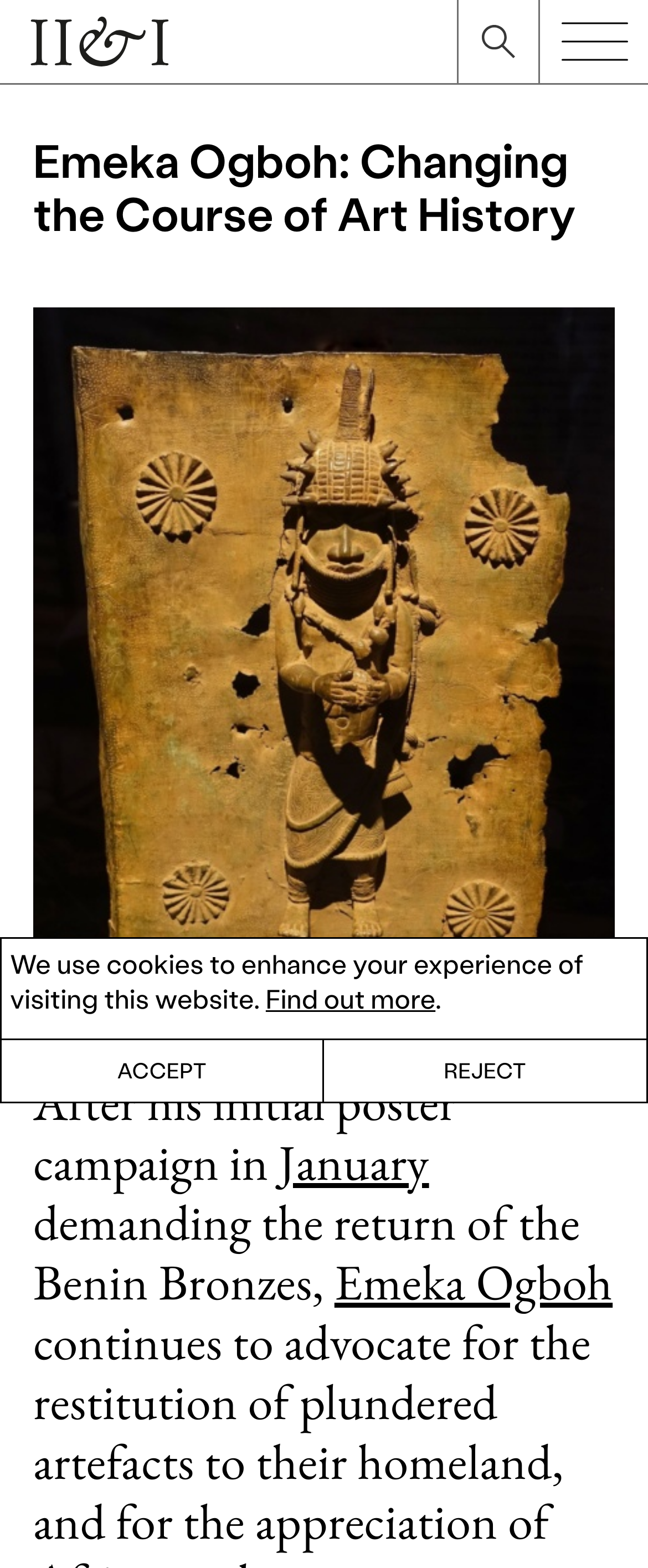Examine the image and give a thorough answer to the following question:
What is the purpose of the search button?

I found the answer by looking at the button element with the text 'search', which suggests that it is used to search the website.